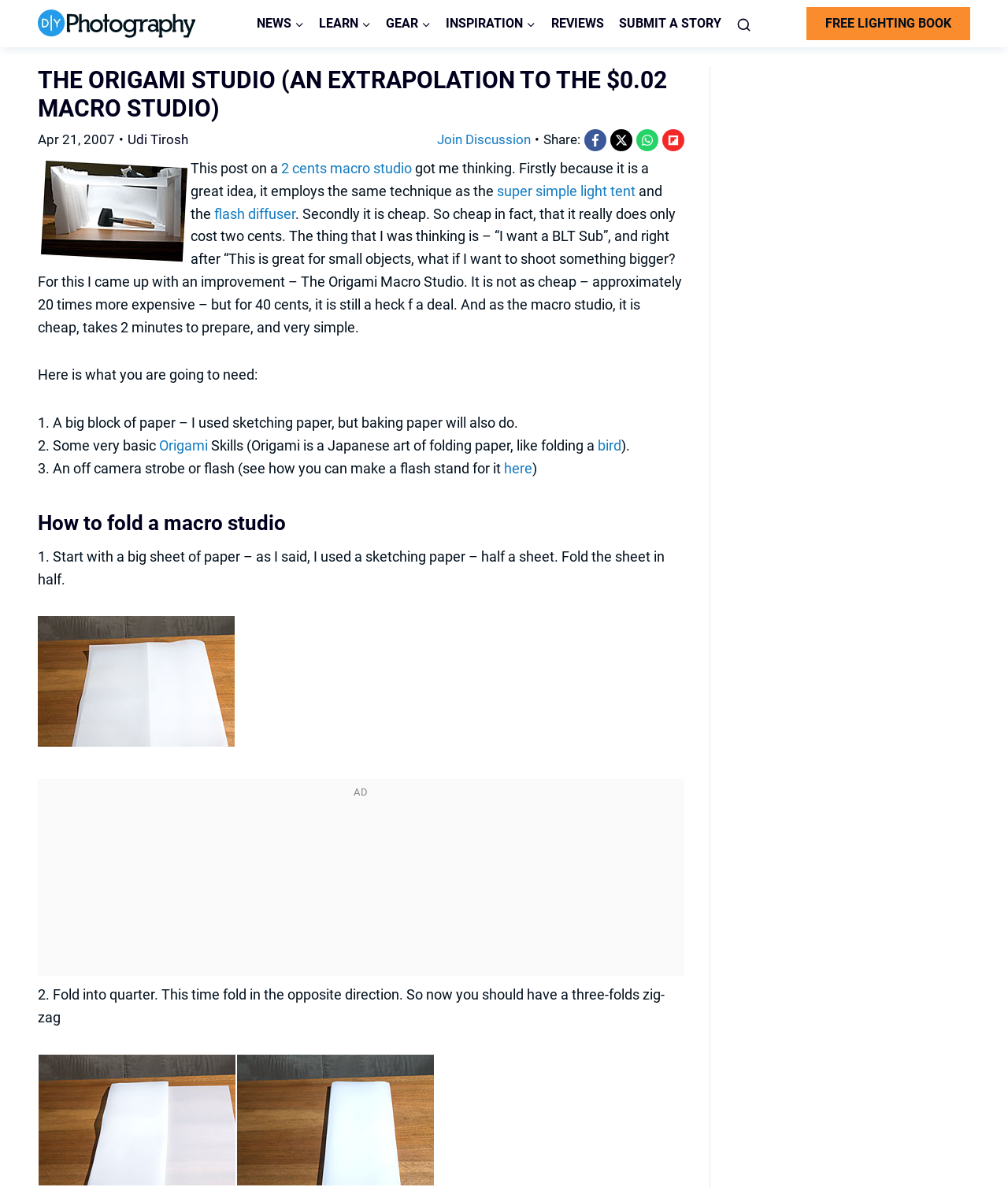What is the logo of the website?
Based on the image, respond with a single word or phrase.

DIYP Logo